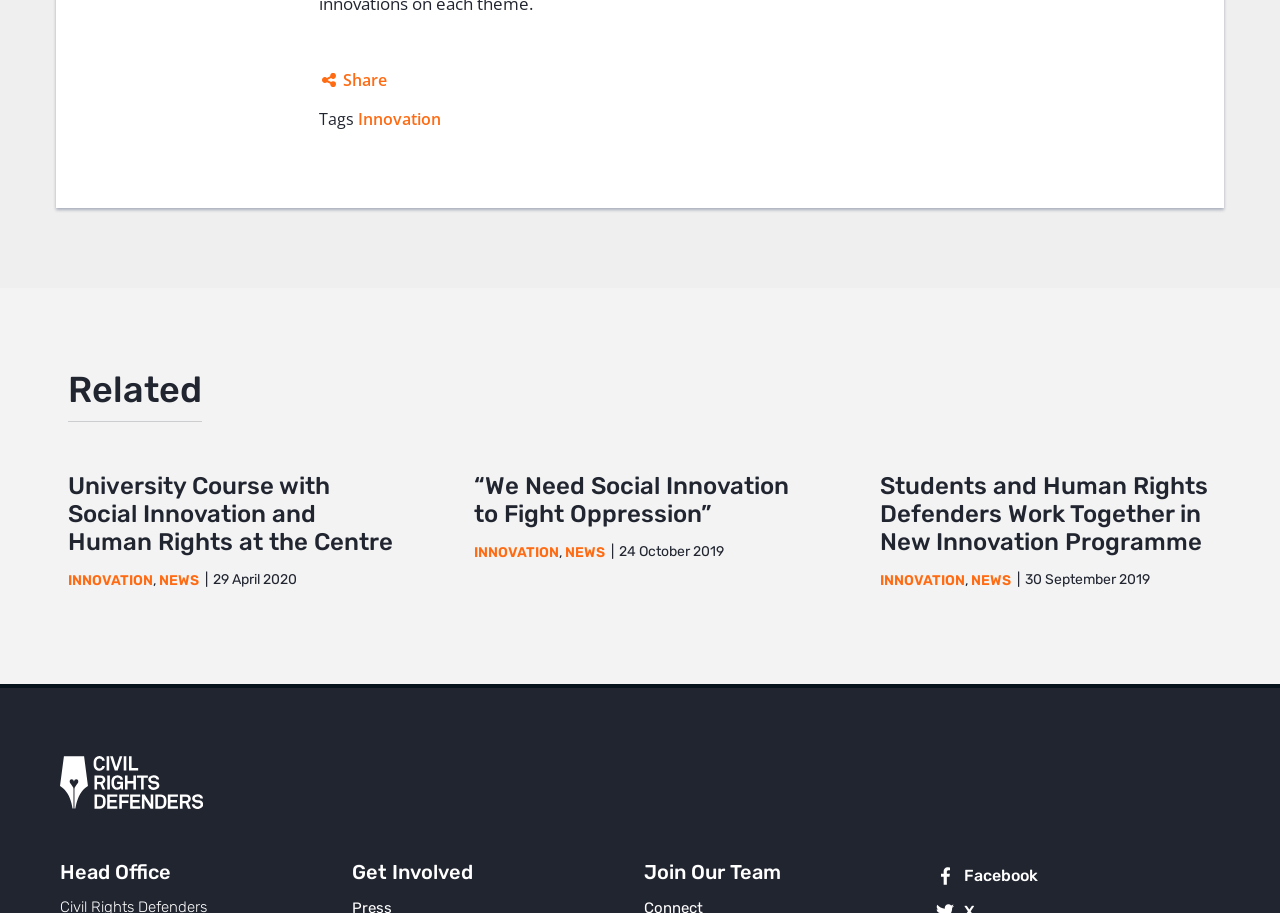For the following element description, predict the bounding box coordinates in the format (top-left x, top-left y, bottom-right x, bottom-right y). All values should be floating point numbers between 0 and 1. Description: Facebook

[0.268, 0.115, 0.745, 0.146]